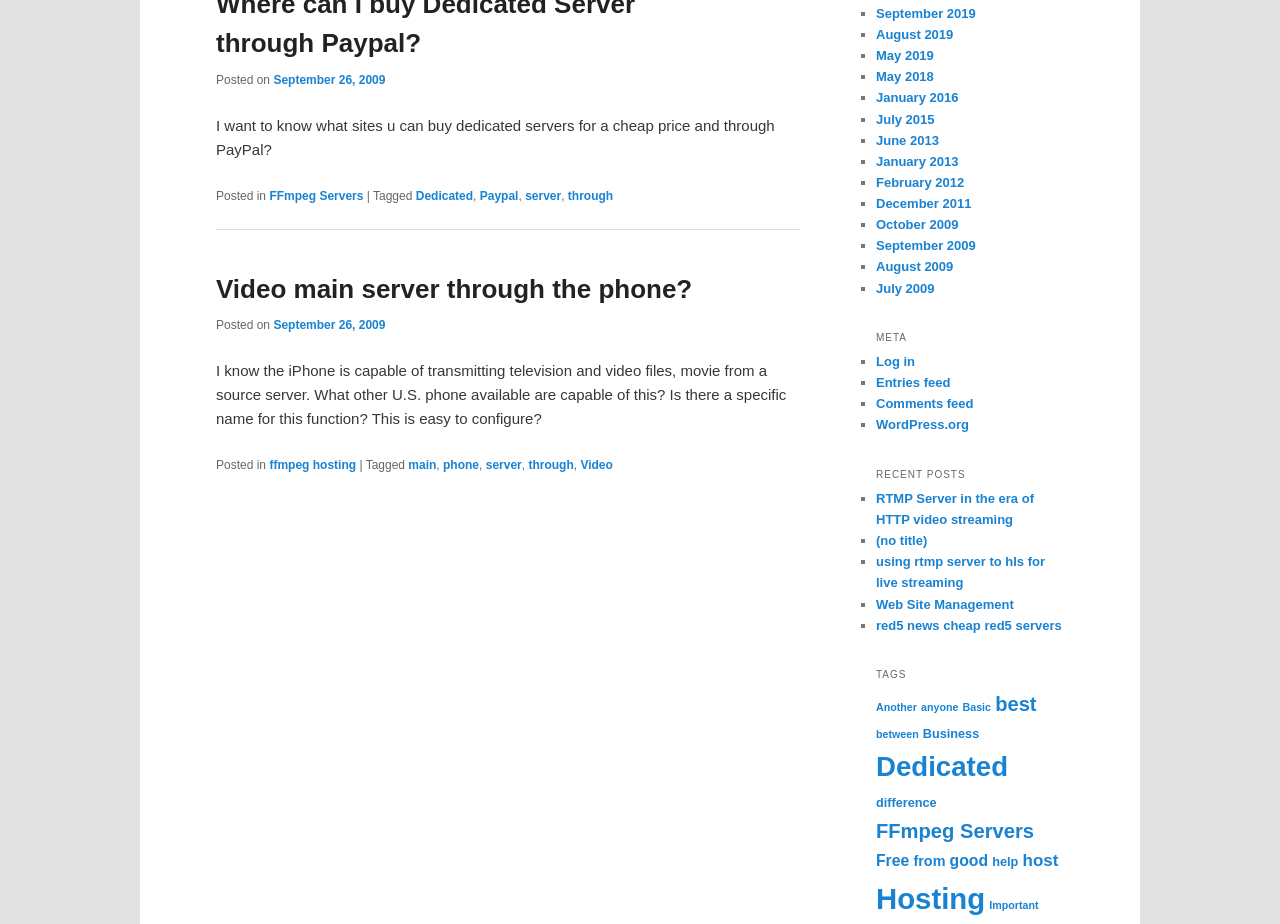Locate the bounding box of the user interface element based on this description: "World Law".

None